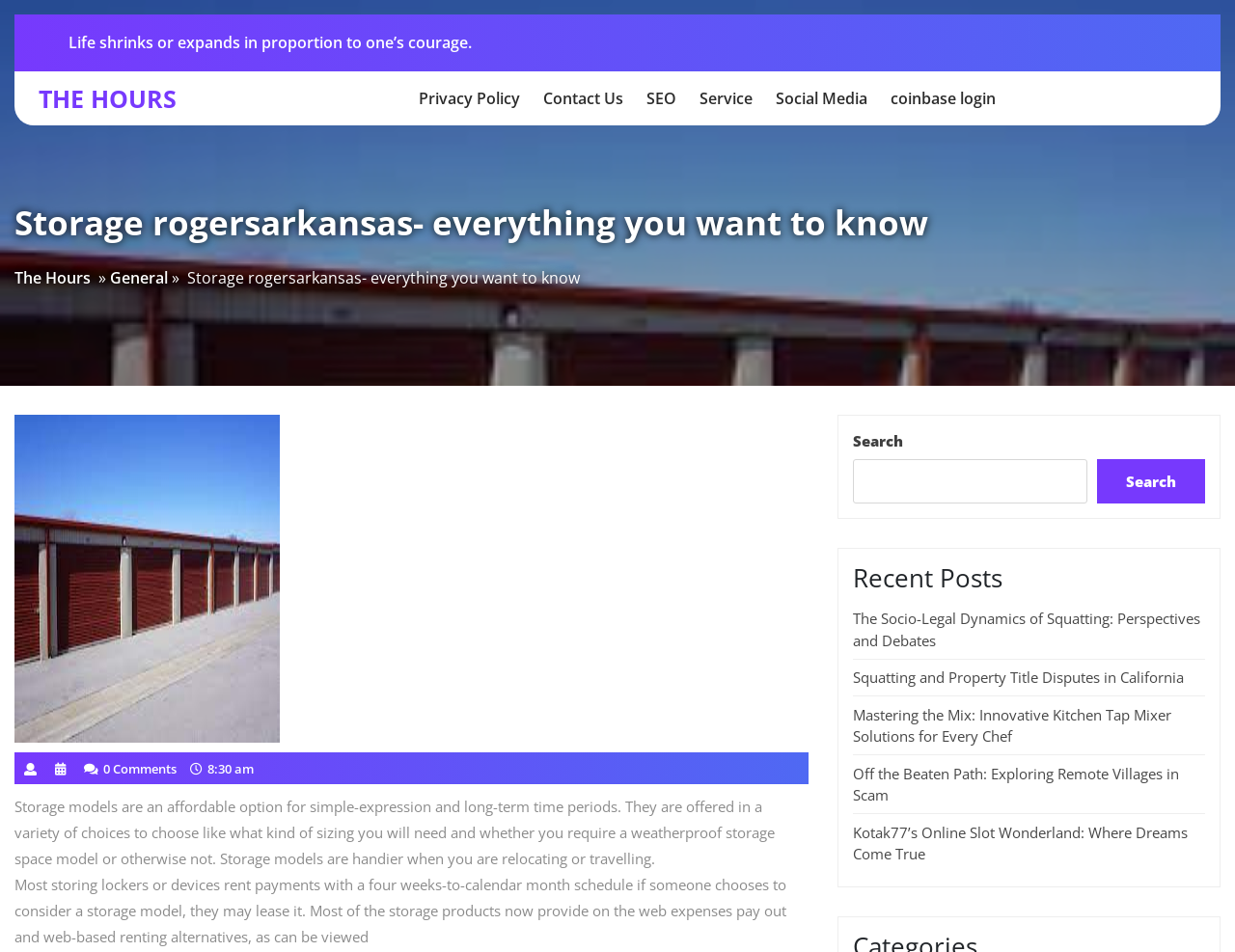How many links are in the top menu?
Based on the visual, give a brief answer using one word or a short phrase.

6